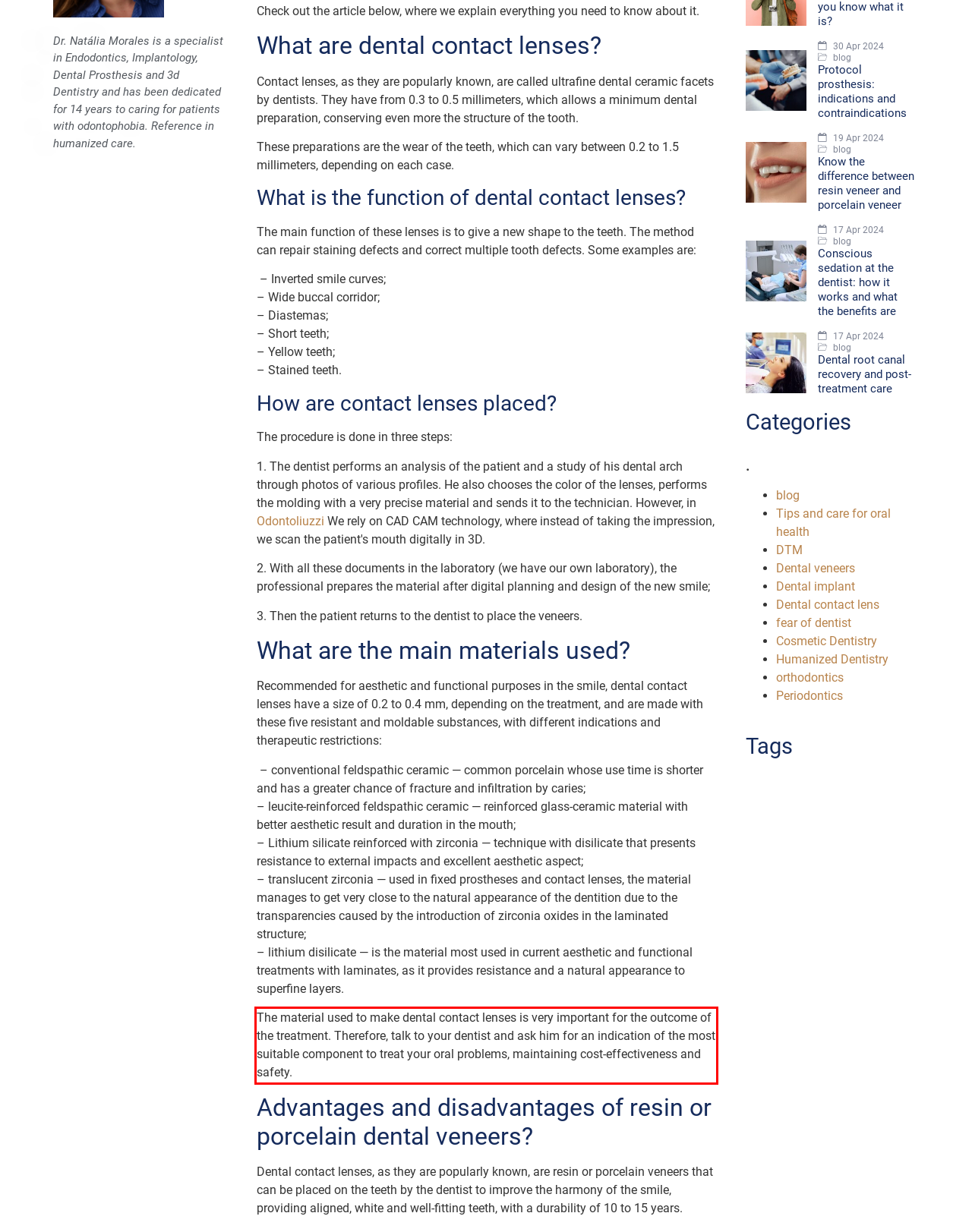Using the provided webpage screenshot, identify and read the text within the red rectangle bounding box.

The material used to make dental contact lenses is very important for the outcome of the treatment. Therefore, talk to your dentist and ask him for an indication of the most suitable component to treat your oral problems, maintaining cost-effectiveness and safety.